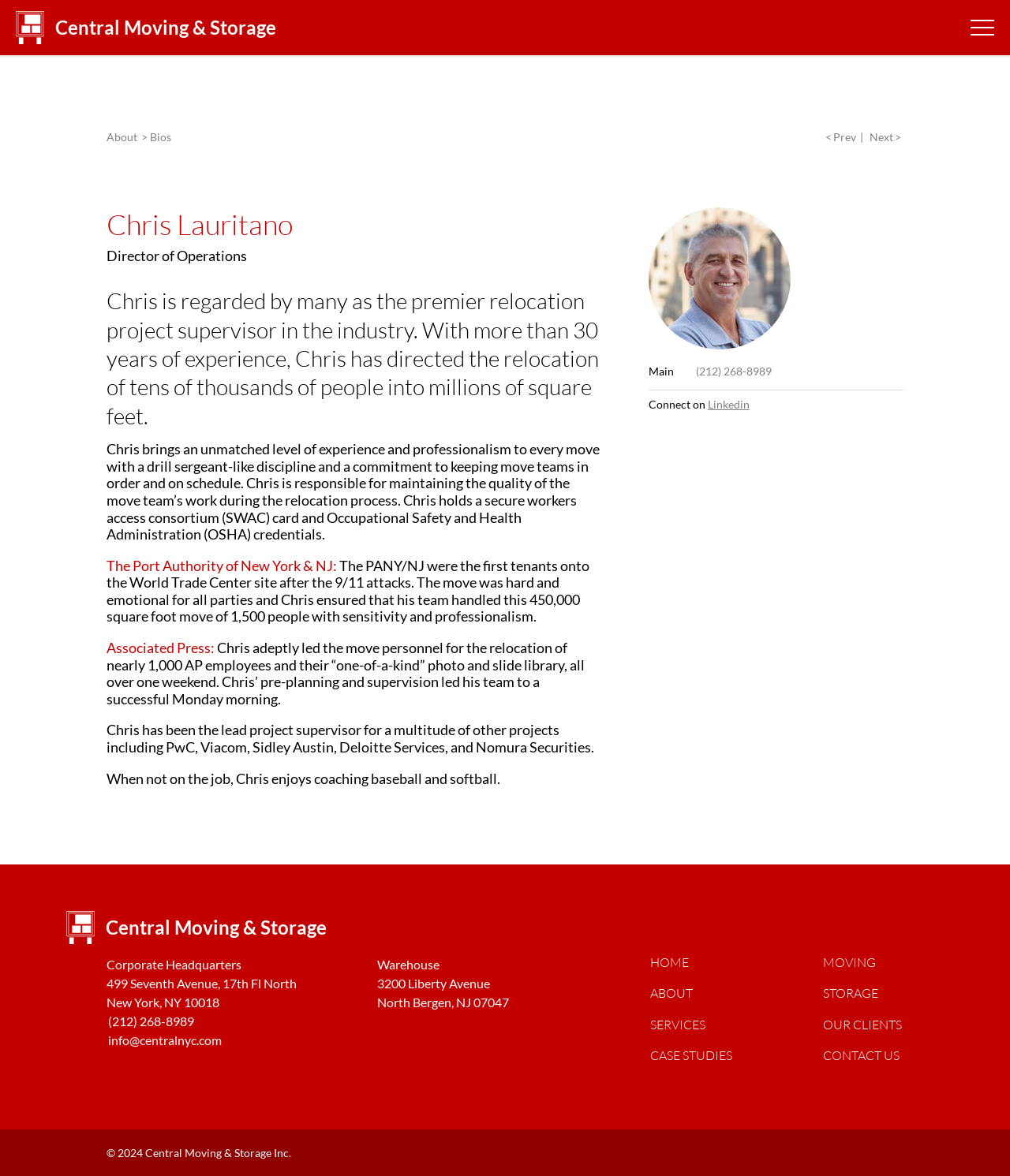Please determine the bounding box coordinates for the UI element described here. Use the format (top-left x, top-left y, bottom-right x, bottom-right y) with values bounded between 0 and 1: Central Moving & Storage

[0.064, 0.765, 0.325, 0.812]